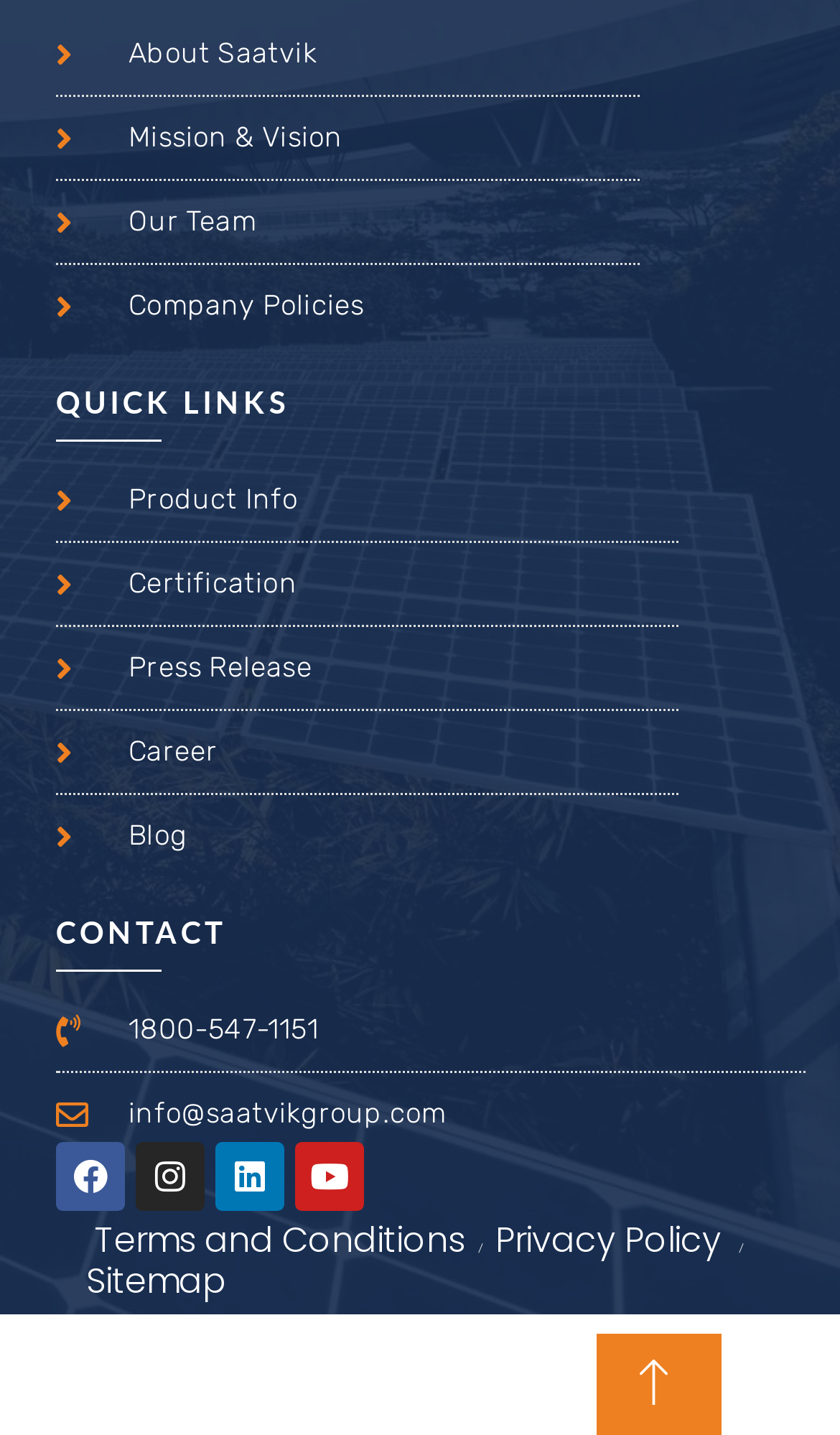What is the phone number for contact?
Based on the image, provide your answer in one word or phrase.

1800-547-1151